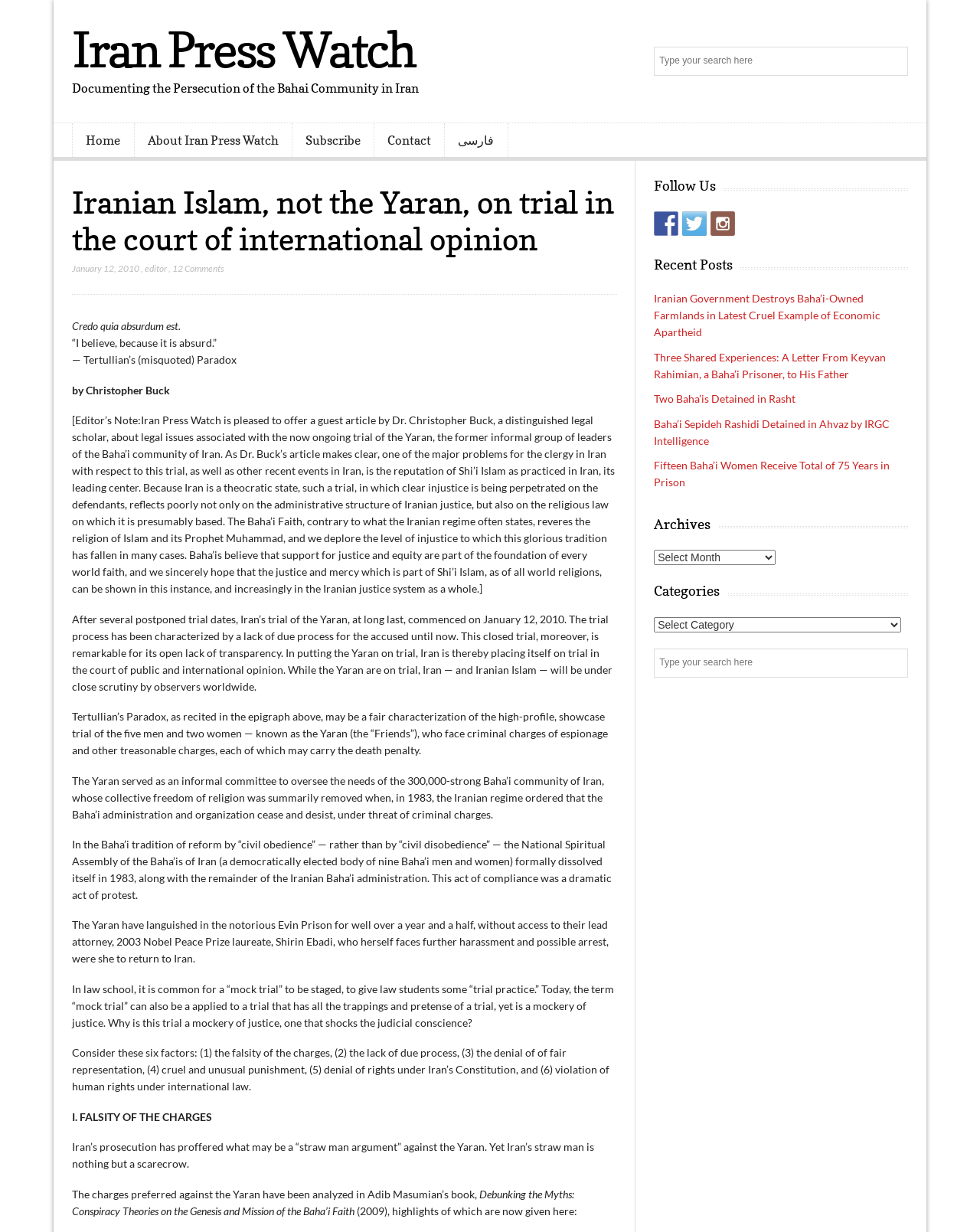Provide an in-depth caption for the webpage.

This webpage is about Iran Press Watch, a website that documents the persecution of the Bahai community in Iran. At the top of the page, there is a header section with a link to the website's home page, followed by a search bar and a section with links to social media platforms, including Facebook, Twitter, and Instagram.

Below the header section, there is a main content area with a heading that reads "Iranian Islam, not the Yaran, on trial in the court of international opinion." This heading is followed by a subheading that quotes Tertullian's Paradox, "Credo quia absurdum est," which means "I believe, because it is absurd." The article that follows discusses the trial of the Yaran, a group of Bahai leaders in Iran, and how it reflects poorly on the Iranian justice system and the reputation of Shi'i Islam.

The article is divided into several sections, each with its own subheading. The sections discuss the lack of due process in the trial, the falsity of the charges against the Yaran, and the violation of human rights under international law. There are also several paragraphs of text that provide more information about the trial and its implications.

On the right-hand side of the page, there is a sidebar with several sections, including "Recent Posts," "Archives," and "Categories." The "Recent Posts" section lists several article titles, each with a link to the full article. The "Archives" section has a dropdown menu that allows users to select a specific month or year to view archived articles. The "Categories" section also has a dropdown menu that allows users to select a specific category to view related articles.

Overall, the webpage is focused on providing information and news about the persecution of the Bahai community in Iran, with a particular emphasis on the trial of the Yaran and its implications for the Iranian justice system and human rights.